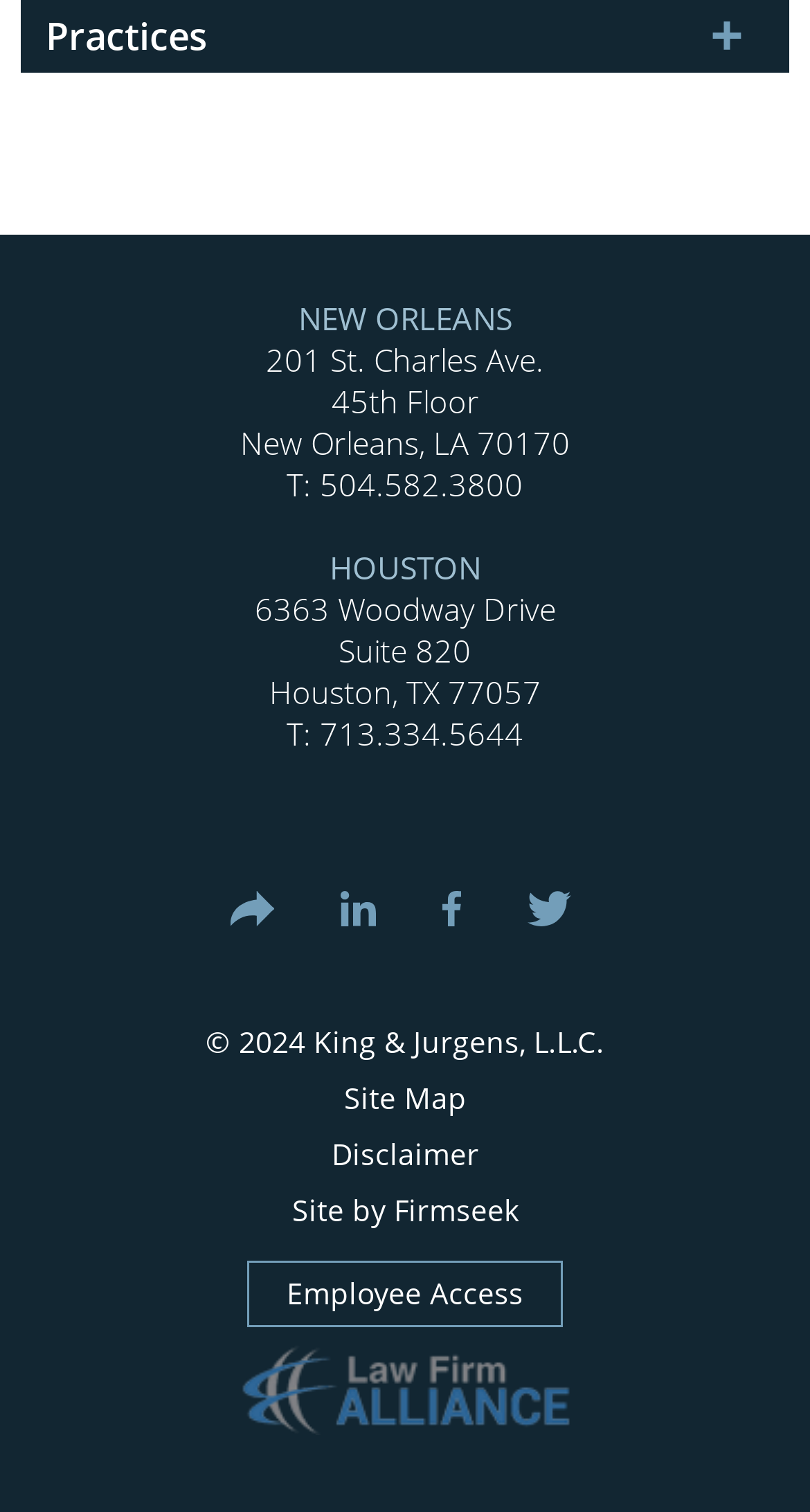Please respond in a single word or phrase: 
How many office locations are listed?

2